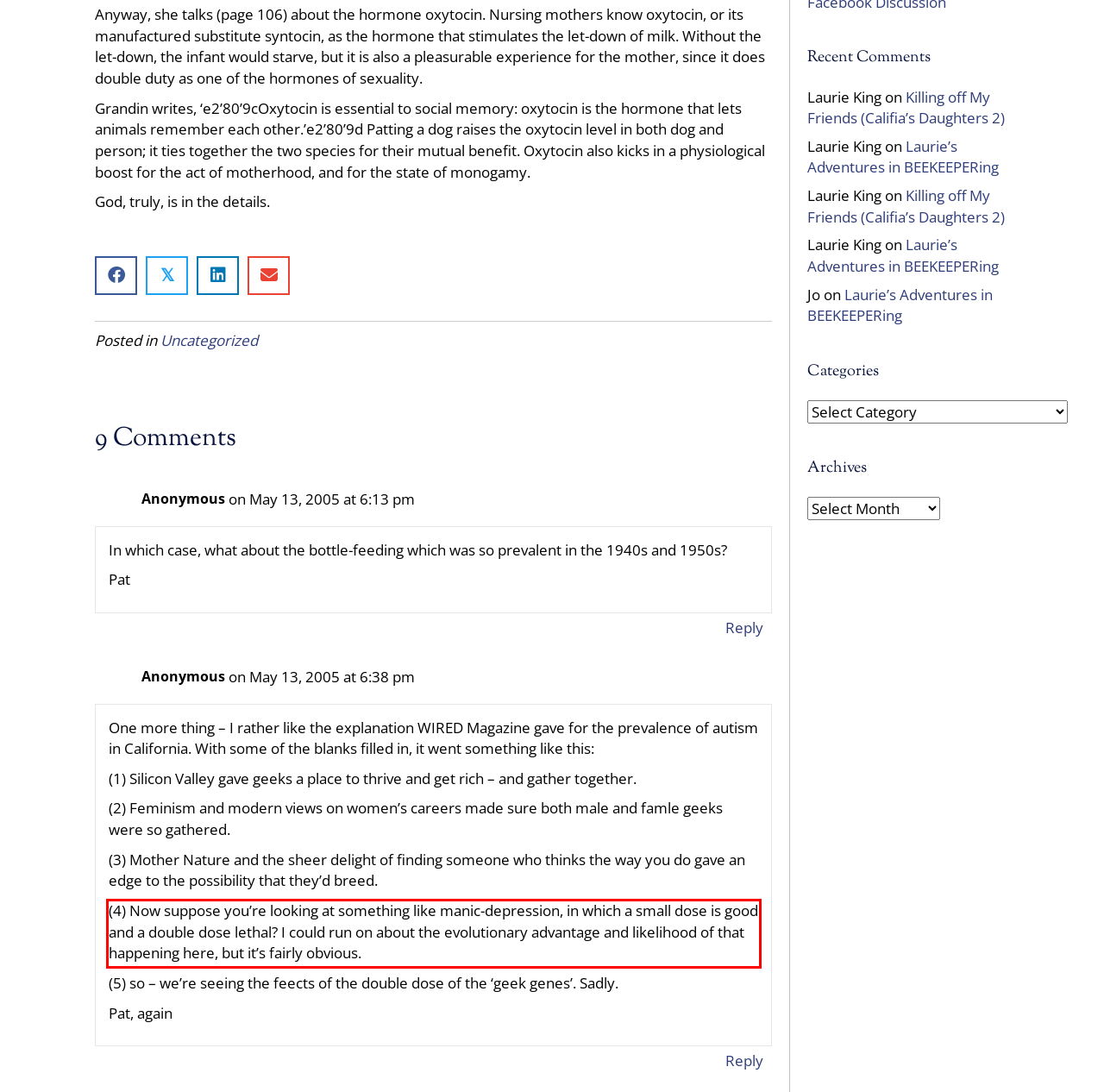Analyze the screenshot of the webpage and extract the text from the UI element that is inside the red bounding box.

(4) Now suppose you’re looking at something like manic-depression, in which a small dose is good and a double dose lethal? I could run on about the evolutionary advantage and likelihood of that happening here, but it’s fairly obvious.